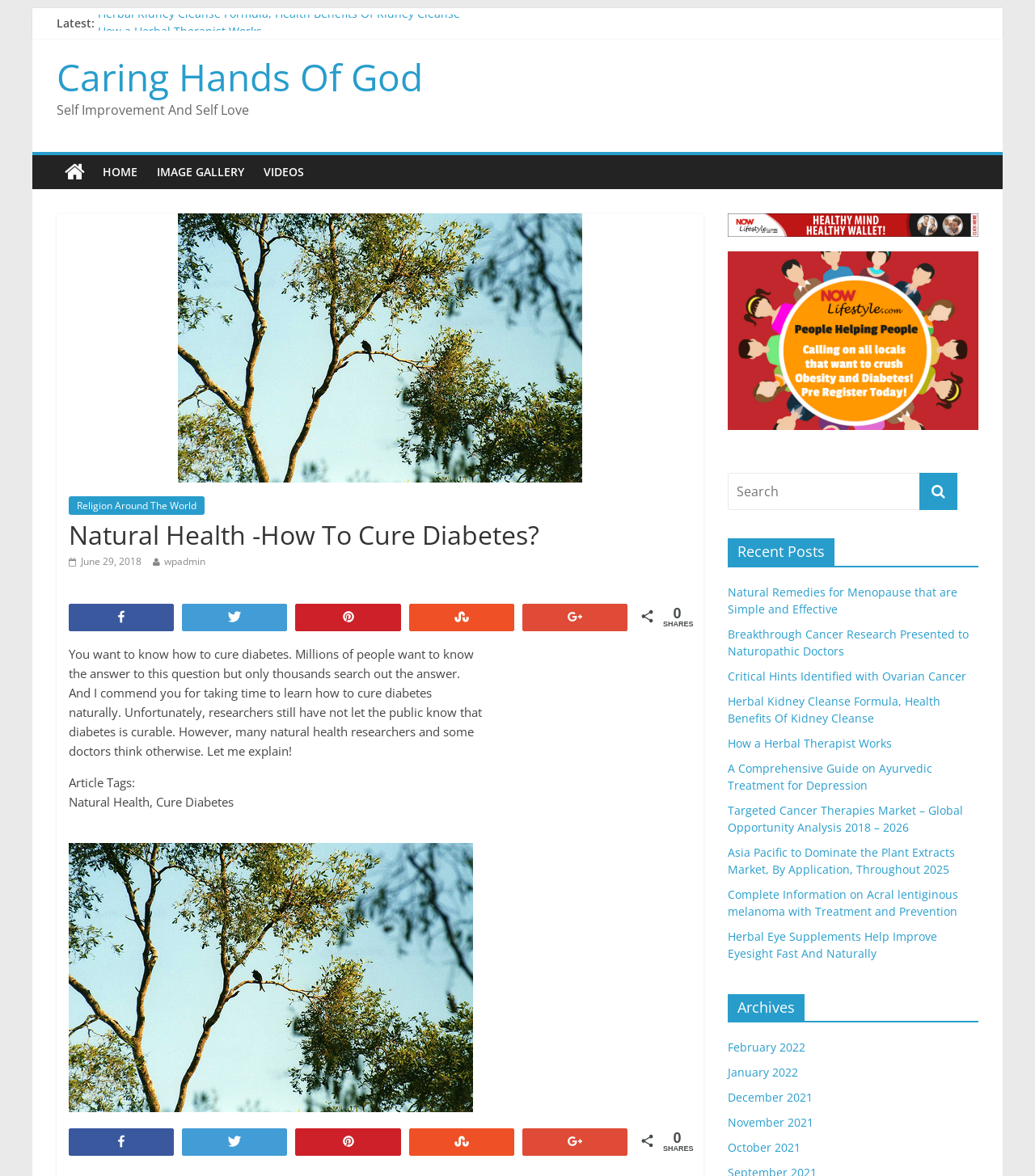Based on the image, please respond to the question with as much detail as possible:
What is the topic of the article?

The article appears to be discussing the topic of curing diabetes naturally, as indicated by the text 'You want to know how to cure diabetes. Millions of people want to know the answer to this question but only thousands search out the answer.'